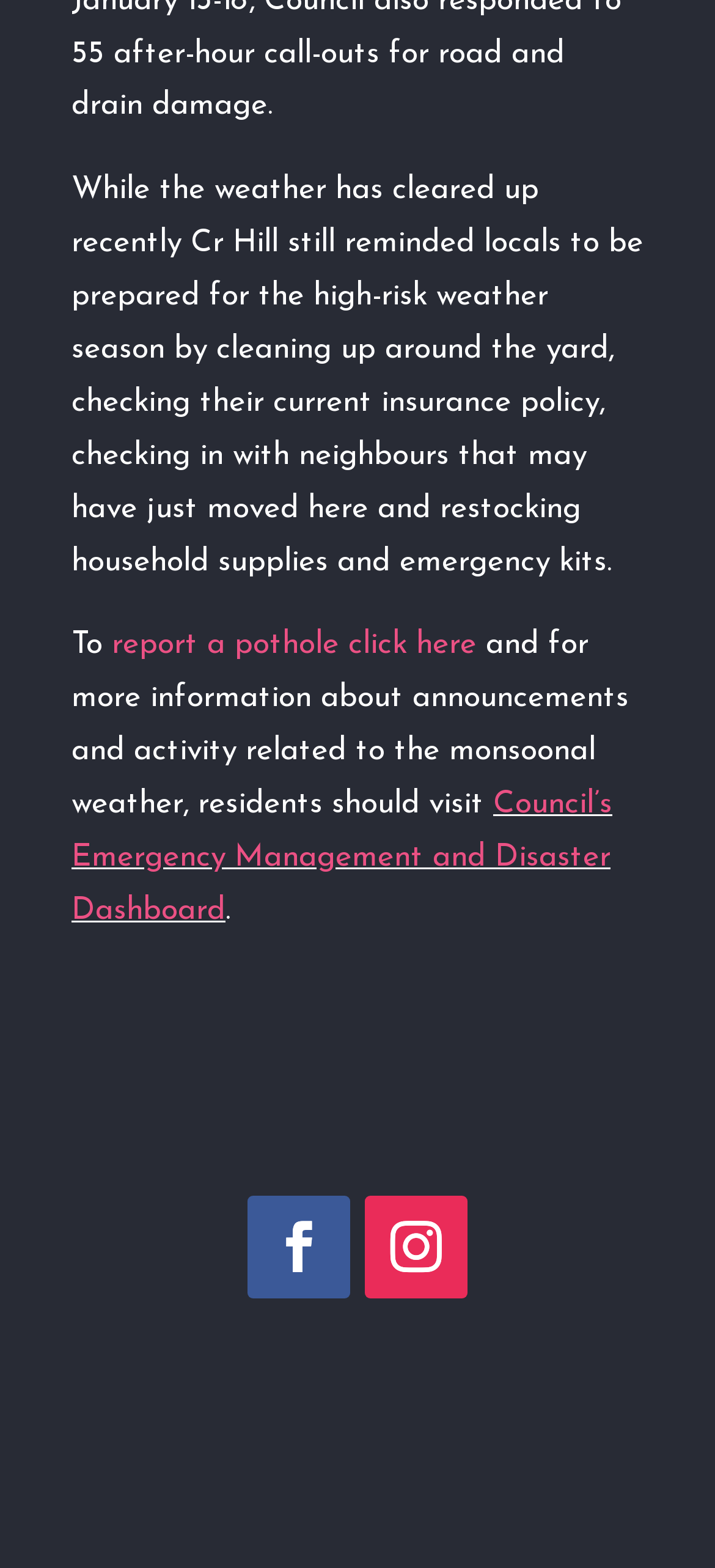Where can residents visit for more information about announcements? Using the information from the screenshot, answer with a single word or phrase.

Council’s Emergency Management and Disaster Dashboard